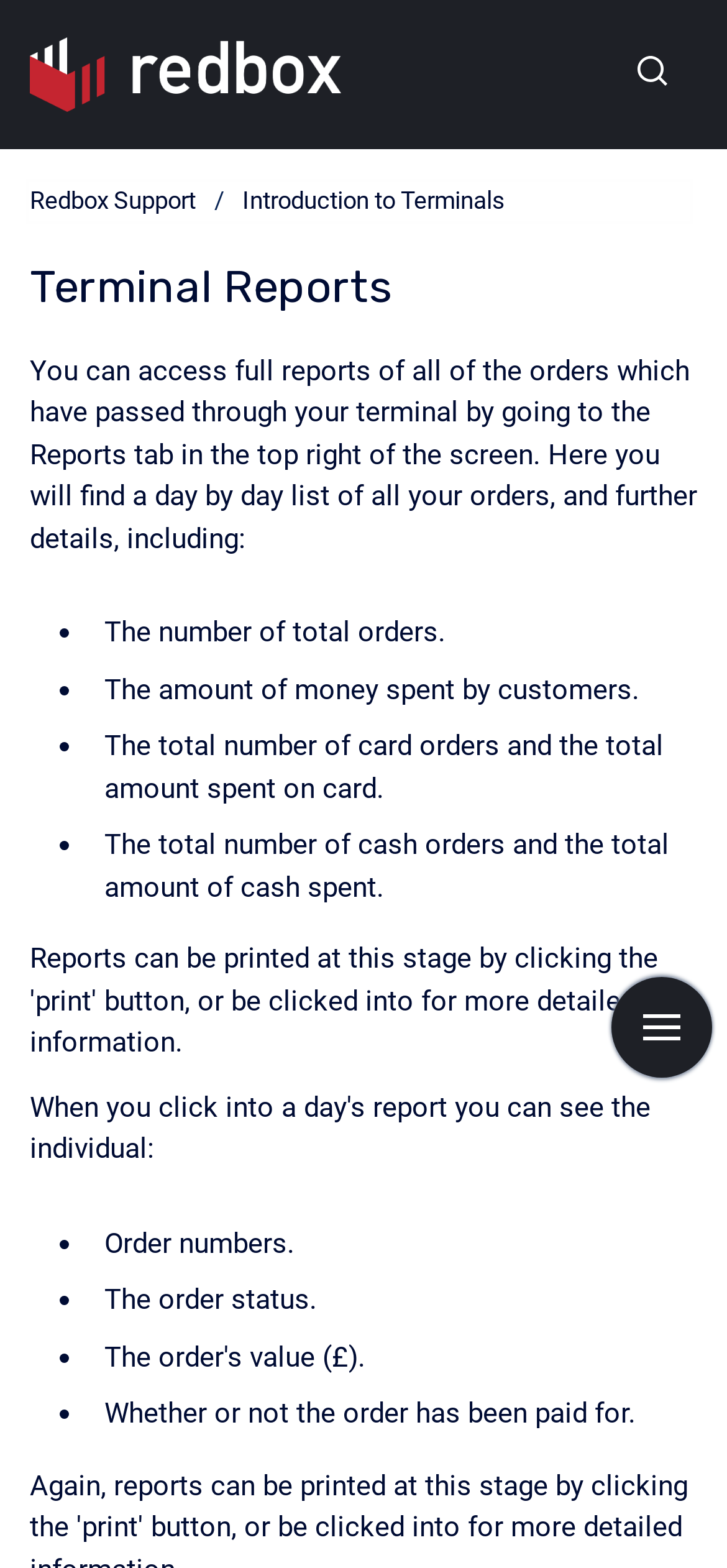Where can I find the navigation menu?
Please use the image to deliver a detailed and complete answer.

The navigation menu can be found in the top right of the screen, which can be accessed by clicking the 'Show navigation' button.